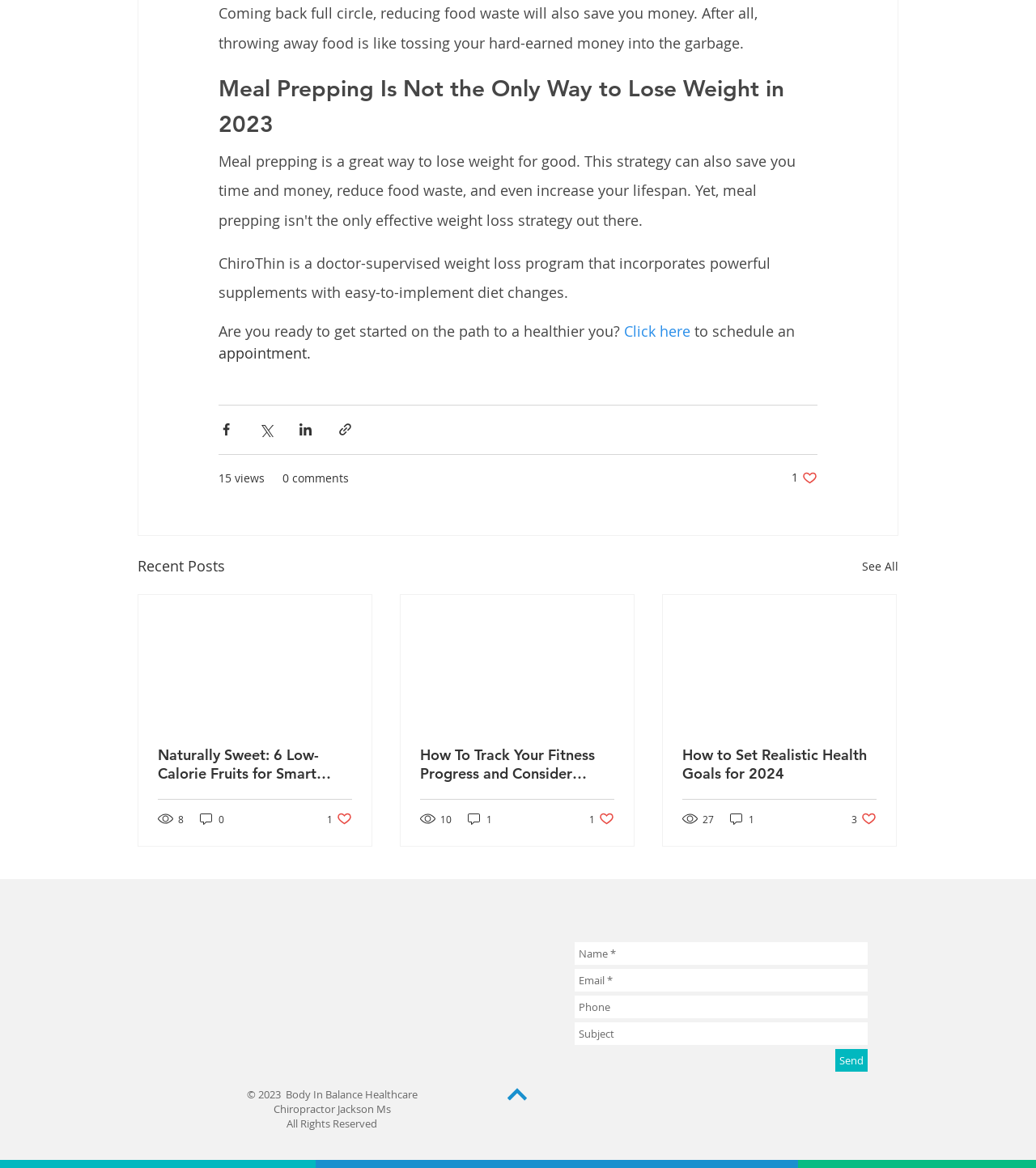Specify the bounding box coordinates of the element's area that should be clicked to execute the given instruction: "Click the 'See All' link". The coordinates should be four float numbers between 0 and 1, i.e., [left, top, right, bottom].

[0.832, 0.475, 0.867, 0.495]